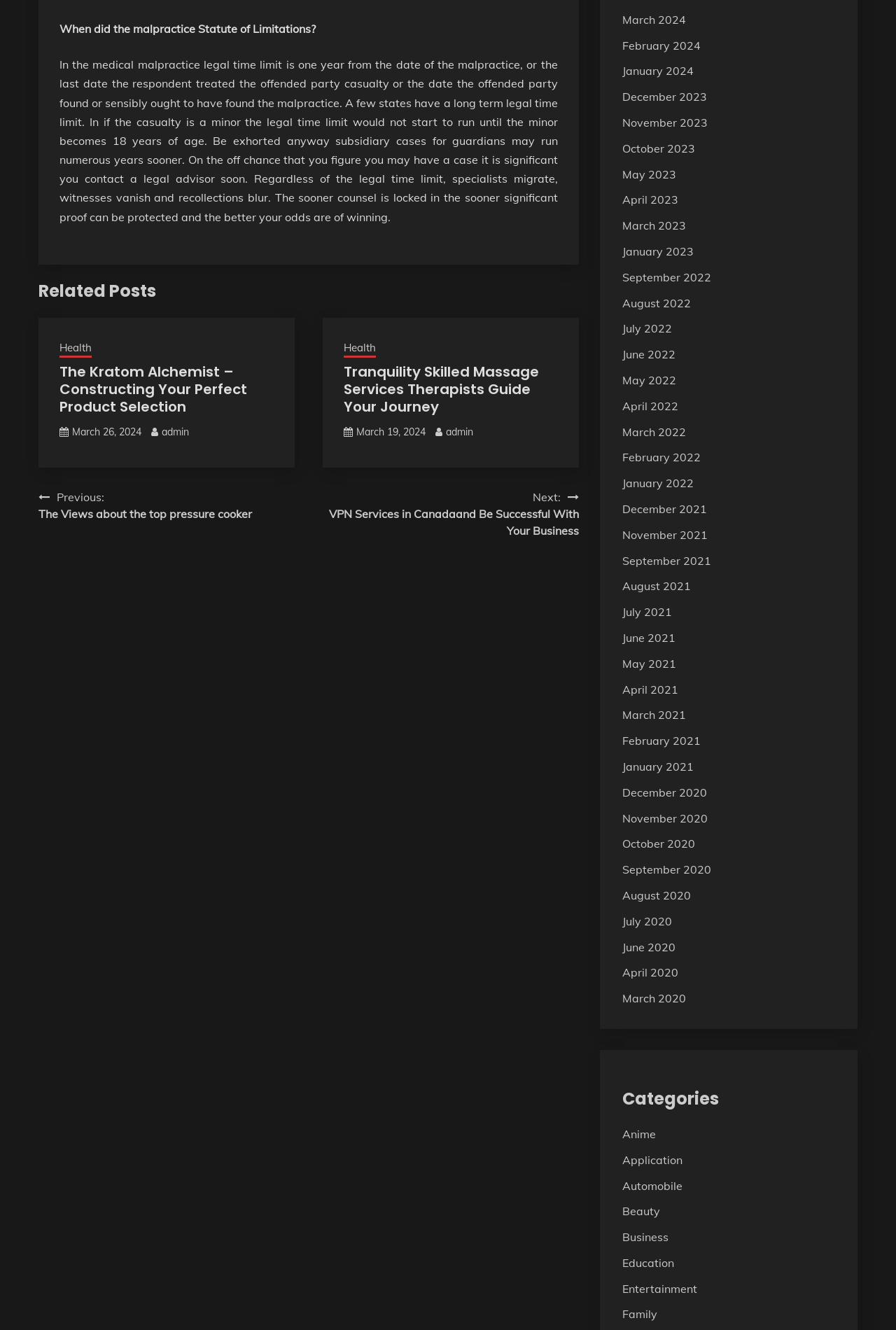Extract the bounding box coordinates for the UI element described as: "Family".

[0.694, 0.983, 0.733, 0.993]